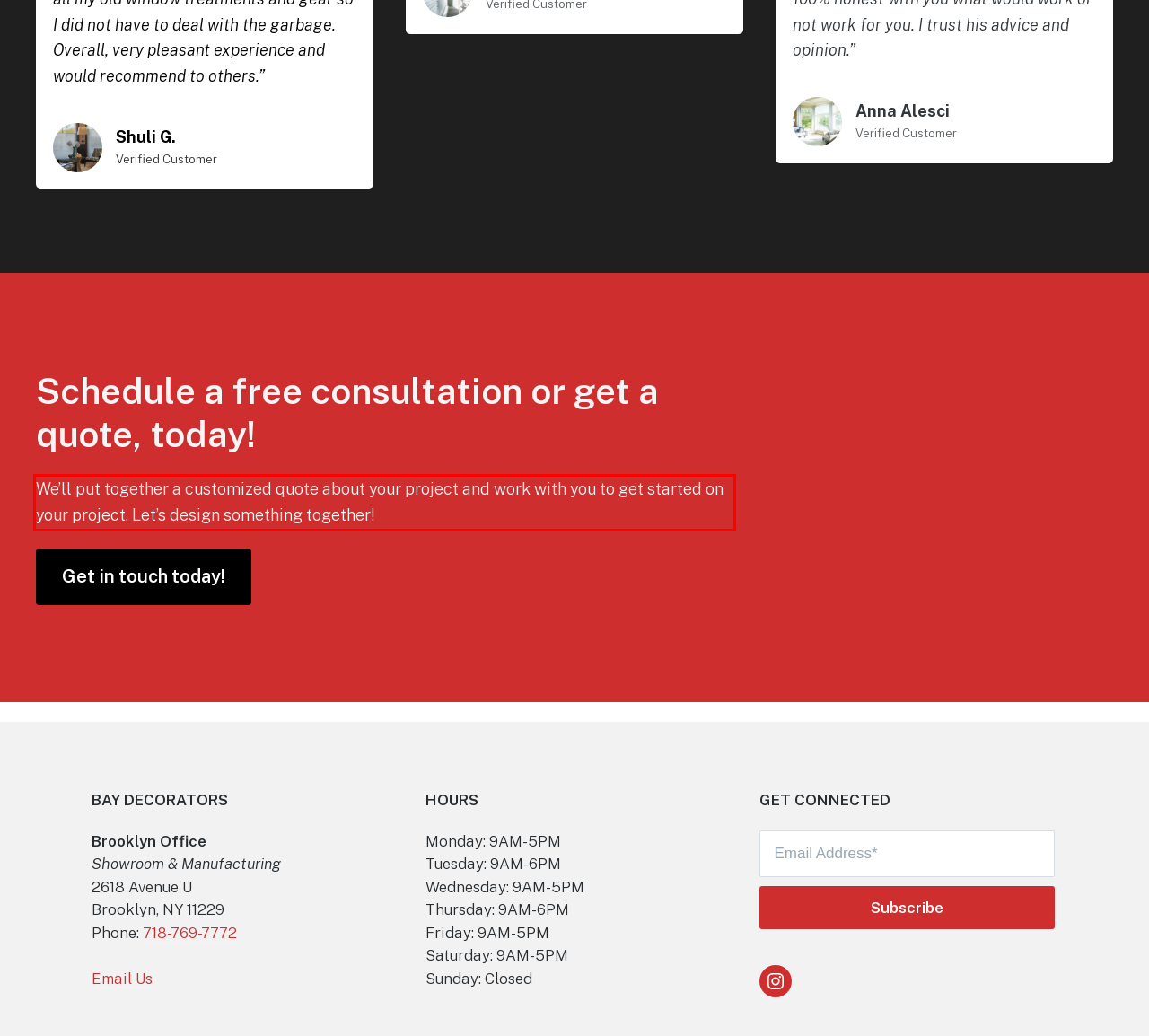You have a screenshot of a webpage where a UI element is enclosed in a red rectangle. Perform OCR to capture the text inside this red rectangle.

We’ll put together a customized quote about your project and work with you to get started on your project. Let’s design something together!